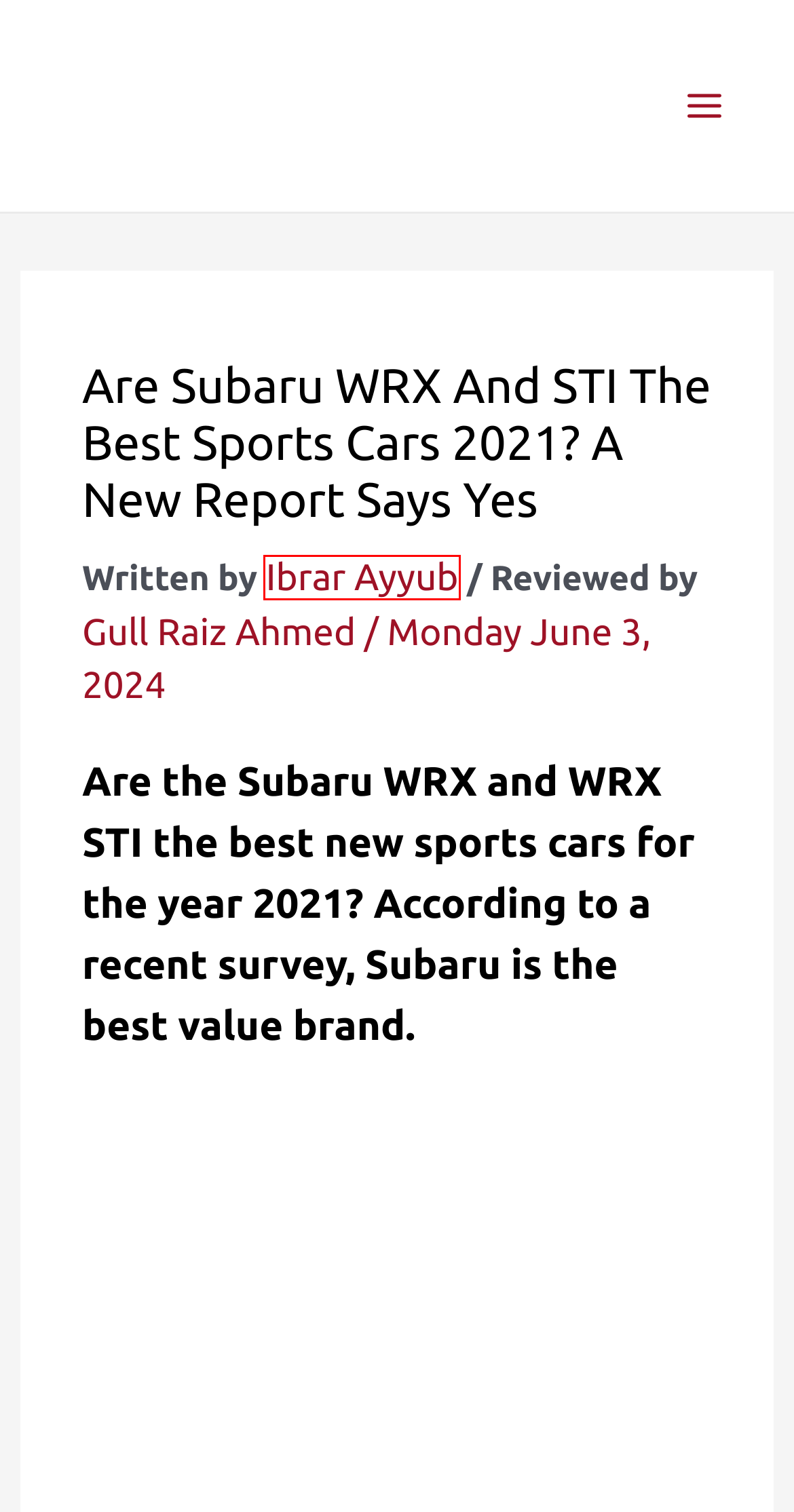Observe the screenshot of a webpage with a red bounding box highlighting an element. Choose the webpage description that accurately reflects the new page after the element within the bounding box is clicked. Here are the candidates:
A. All About Cars News Gadgets -
B. Regional Archives - All About Cars News Gadgets
C. Auto News & Updates Archives - All About Cars News Gadgets
D. AWD sports cars. fast budgeted cars Archives Tag - All About Cars News Gadgets
E. Ibrar Ayyub, Author at All About Cars News Gadgets
F. Gull Raiz Ahmed, Author at All About Cars News Gadgets
G. Privacy Policy - All About Cars News Gadgets
H. Sports Archives - All About Cars News Gadgets

E